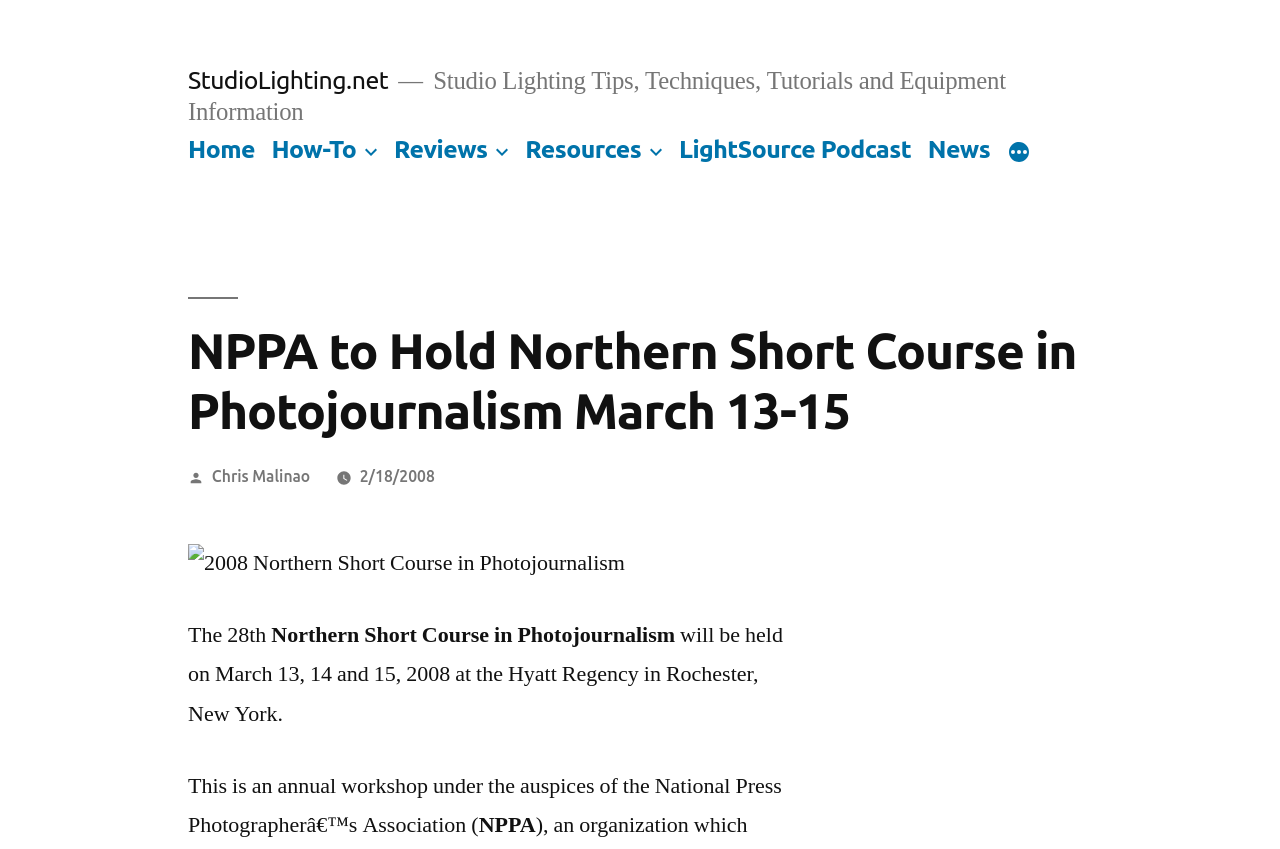Who posted the article?
Can you offer a detailed and complete answer to this question?

The link 'Chris Malinao' is associated with the static text 'Posted by', indicating that Chris Malinao is the author who posted the article.